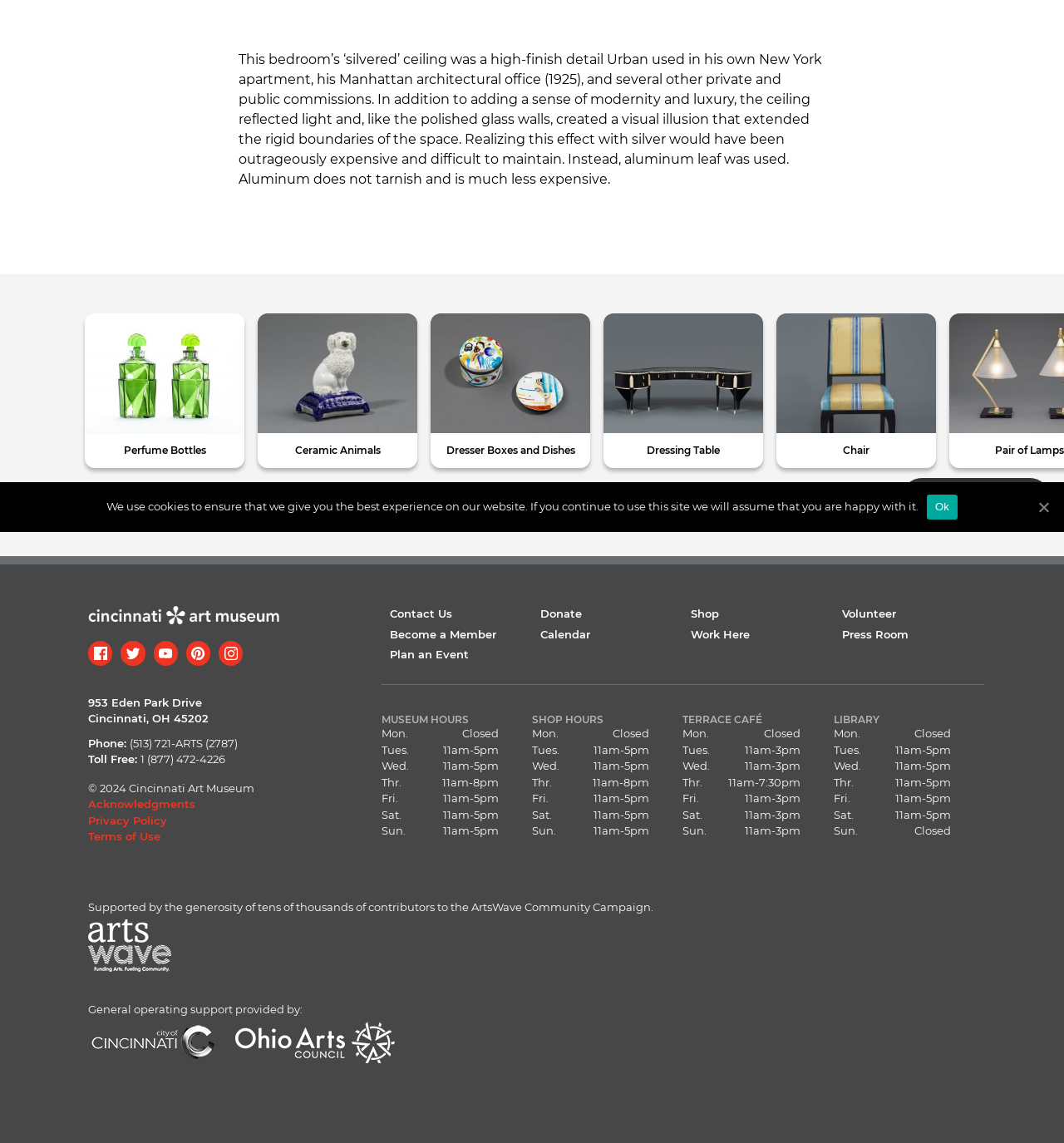Find the UI element described as: "Dresser Boxes and Dishes" and predict its bounding box coordinates. Ensure the coordinates are four float numbers between 0 and 1, [left, top, right, bottom].

[0.405, 0.379, 0.555, 0.41]